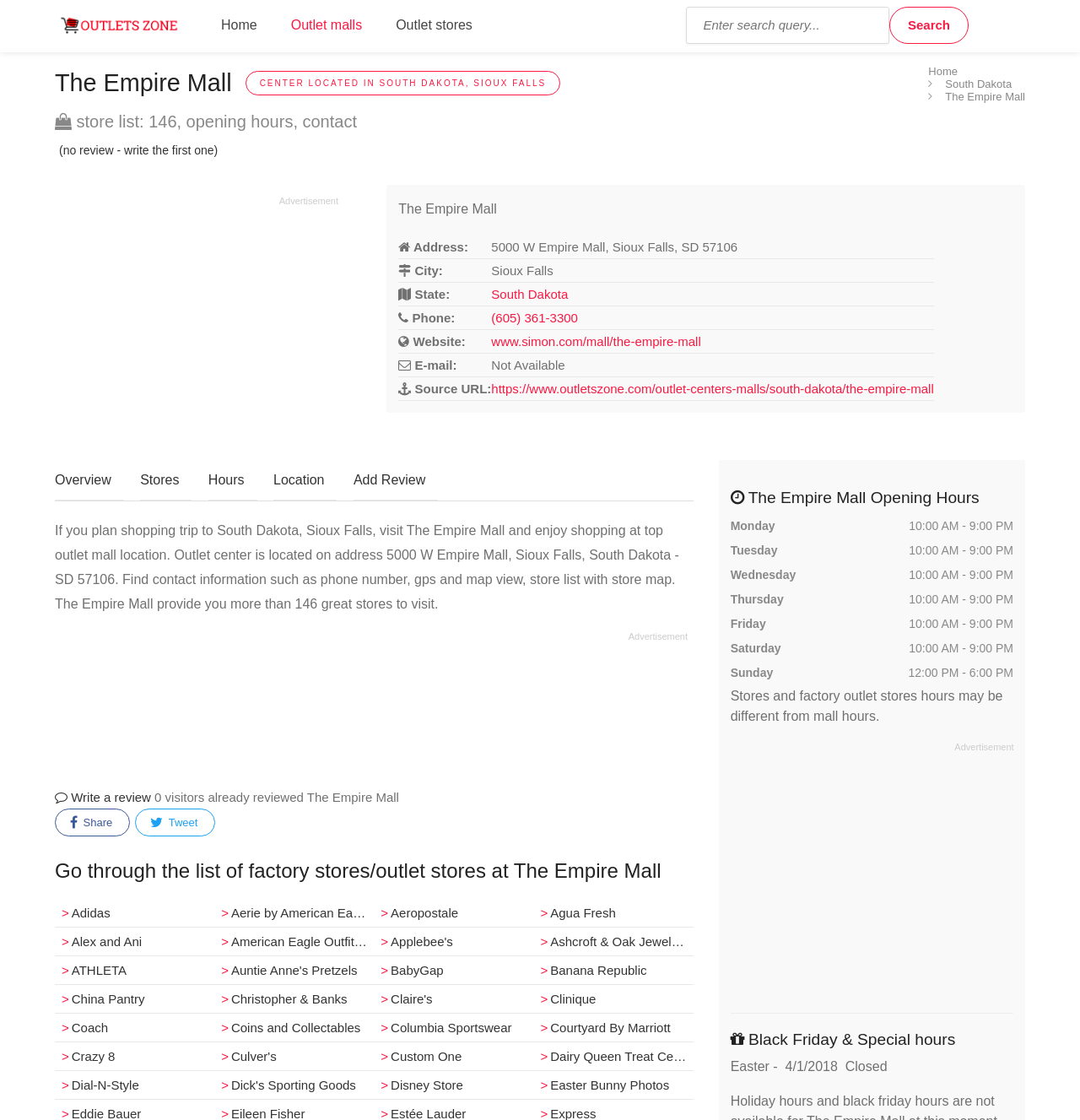Can you pinpoint the bounding box coordinates for the clickable element required for this instruction: "Write a review"? The coordinates should be four float numbers between 0 and 1, i.e., [left, top, right, bottom].

[0.051, 0.705, 0.14, 0.718]